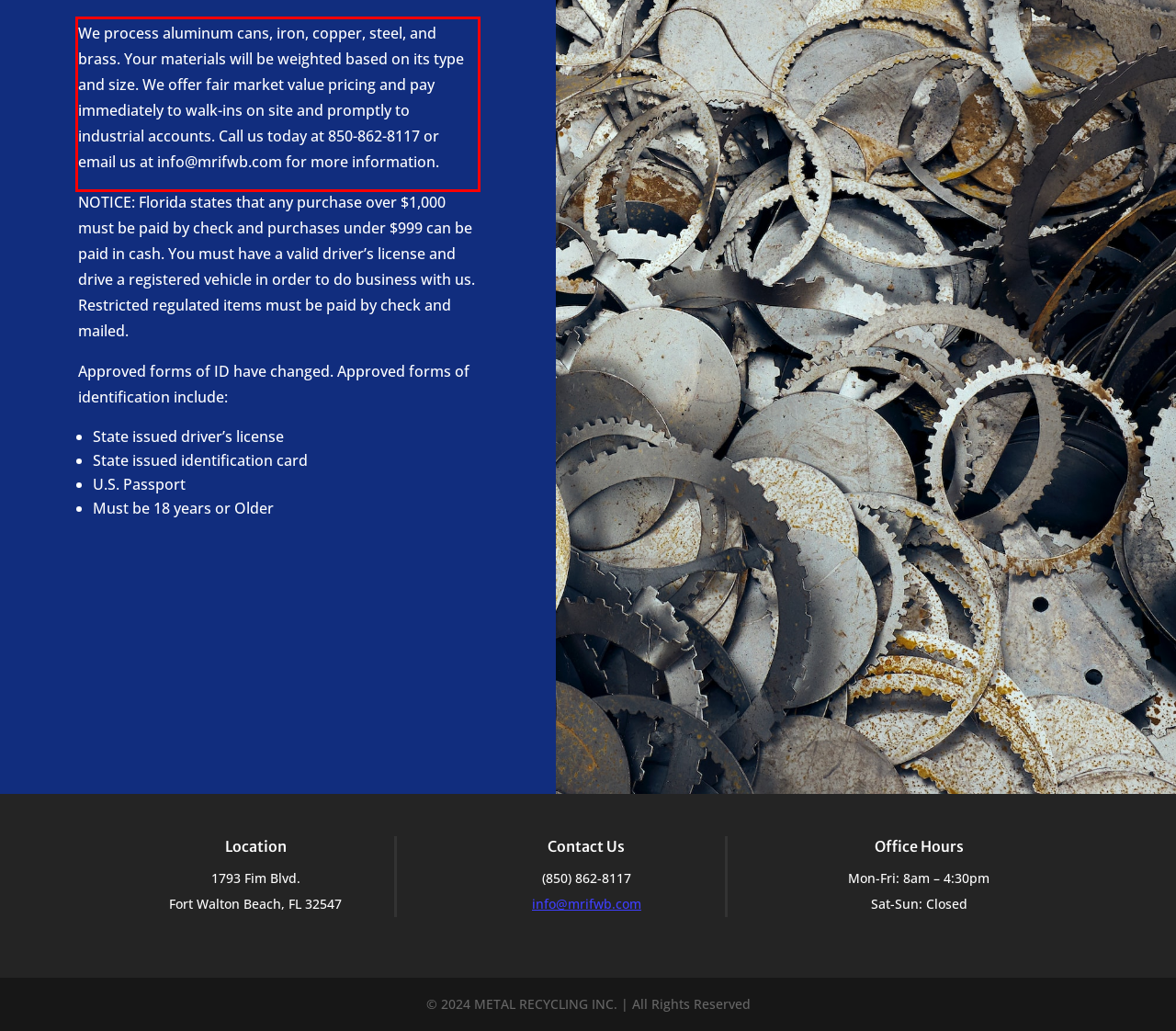Using the provided screenshot of a webpage, recognize the text inside the red rectangle bounding box by performing OCR.

We process aluminum cans, iron, copper, steel, and brass. Your materials will be weighted based on its type and size. We offer fair market value pricing and pay immediately to walk-ins on site and promptly to industrial accounts. Call us today at 850-862-8117 or email us at info@mrifwb.com for more information.